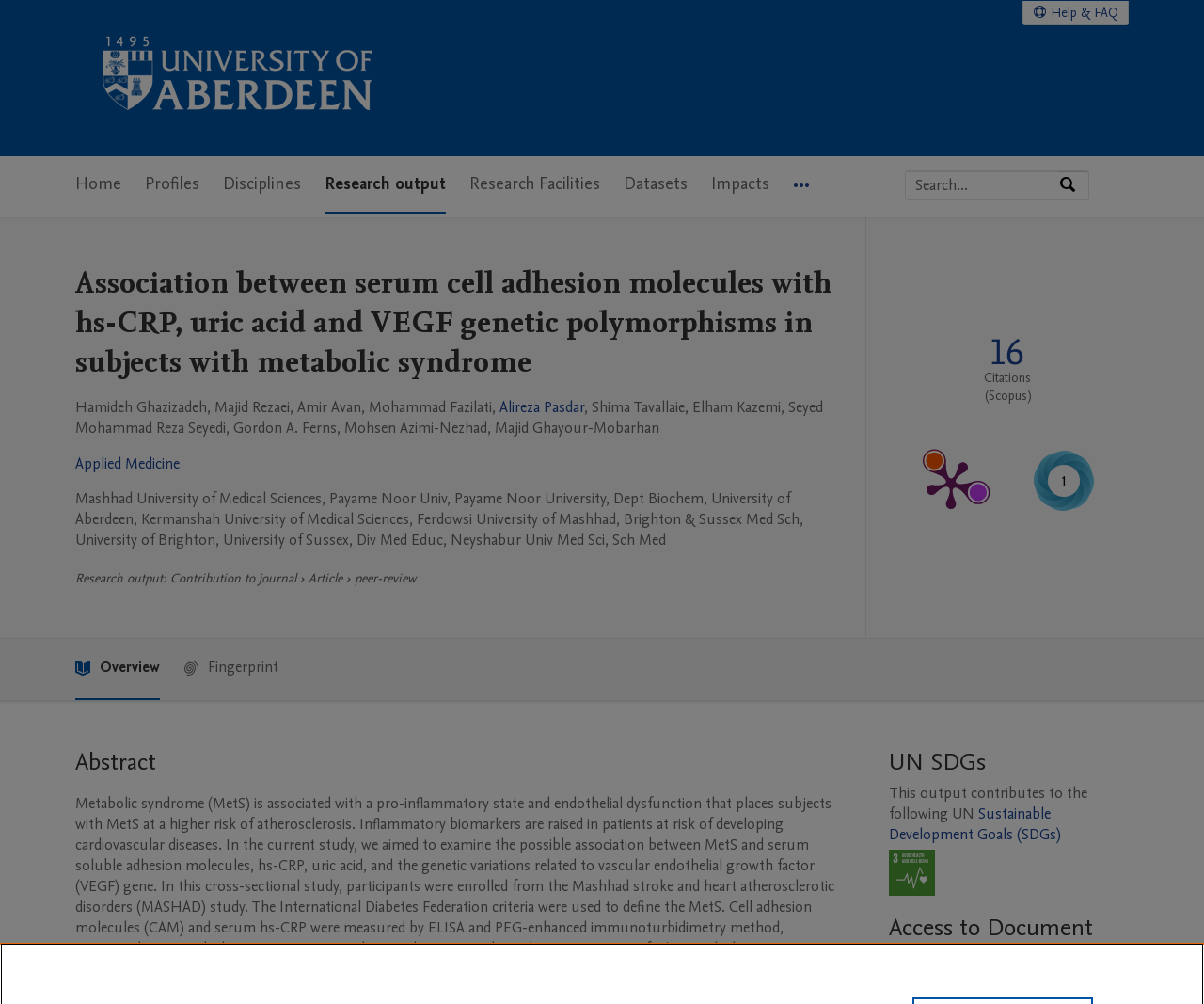Identify and provide the text content of the webpage's primary headline.

Association between serum cell adhesion molecules with hs-CRP, uric acid and VEGF genetic polymorphisms in subjects with metabolic syndrome